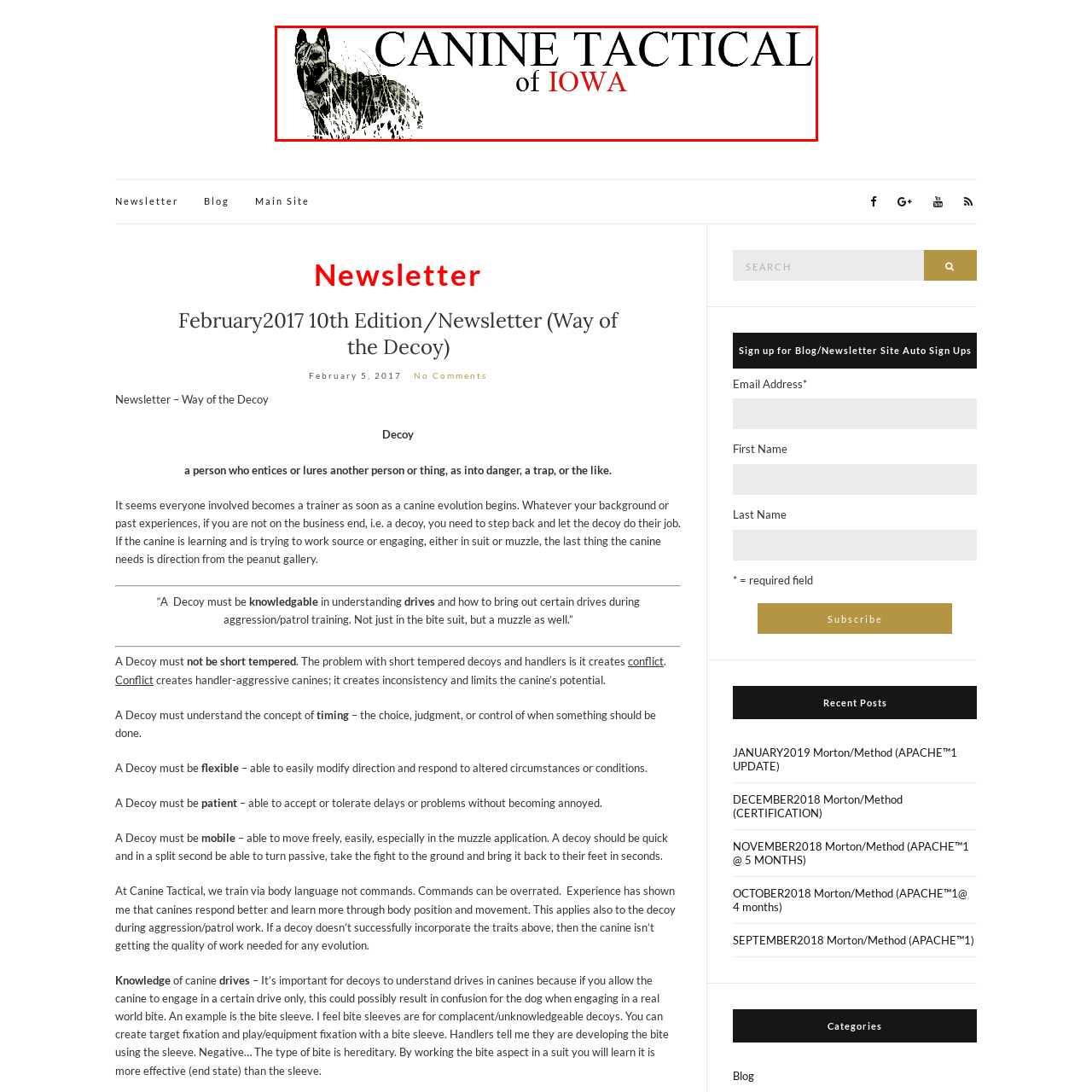What is emphasized at the top of the logo?
Study the image surrounded by the red bounding box and answer the question comprehensively, based on the details you see.

The word 'CANINE' is large and highlighted at the top of the logo, indicating a strong emphasis on canine training and tactics, which is the core focus of the organization.